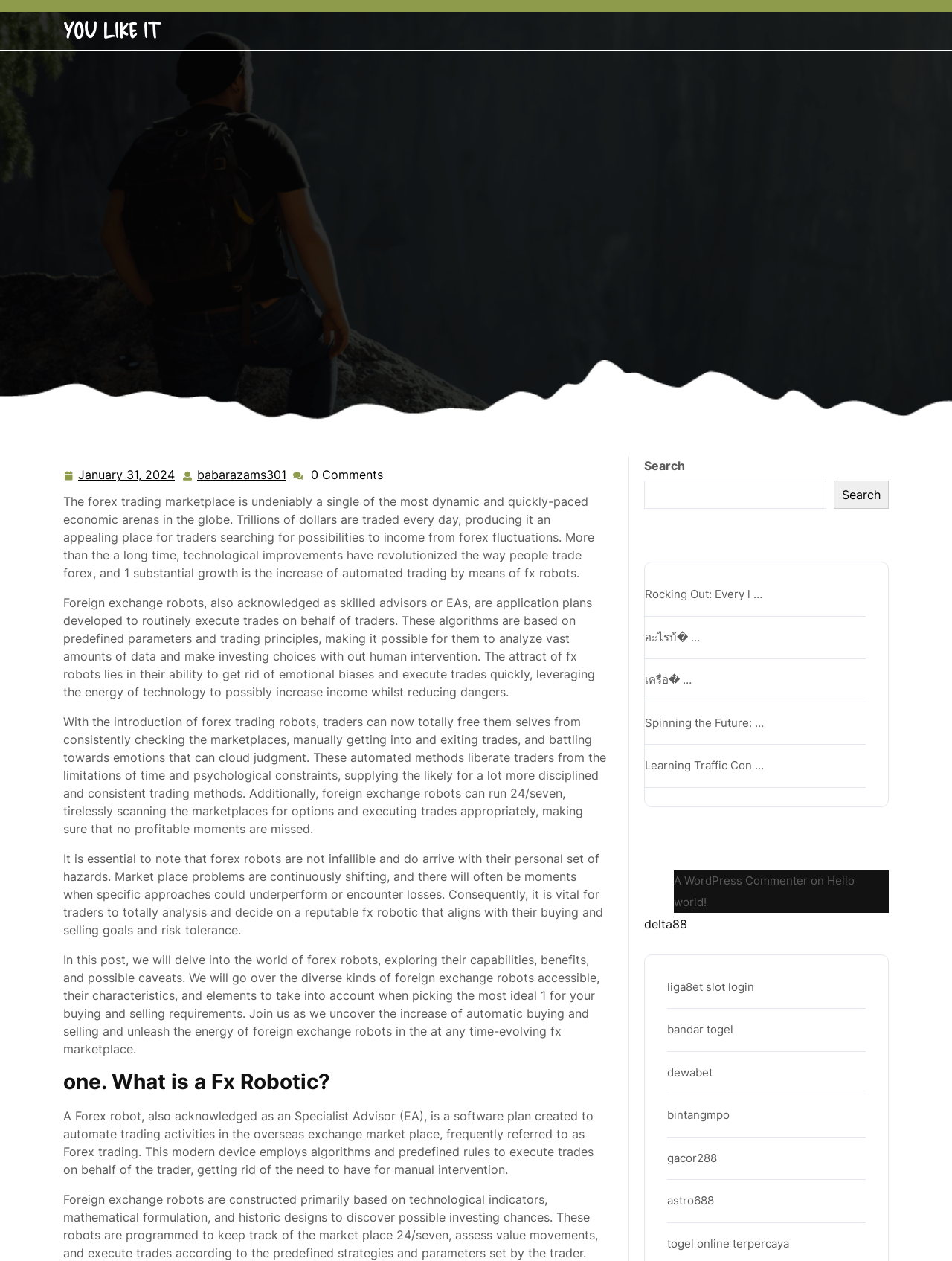What is the benefit of using forex robots?
Please craft a detailed and exhaustive response to the question.

According to the webpage, one of the benefits of using forex robots is that they can potentially increase income and reduce risks by eliminating emotional biases and executing trades quickly, leveraging the power of technology to make investing decisions.